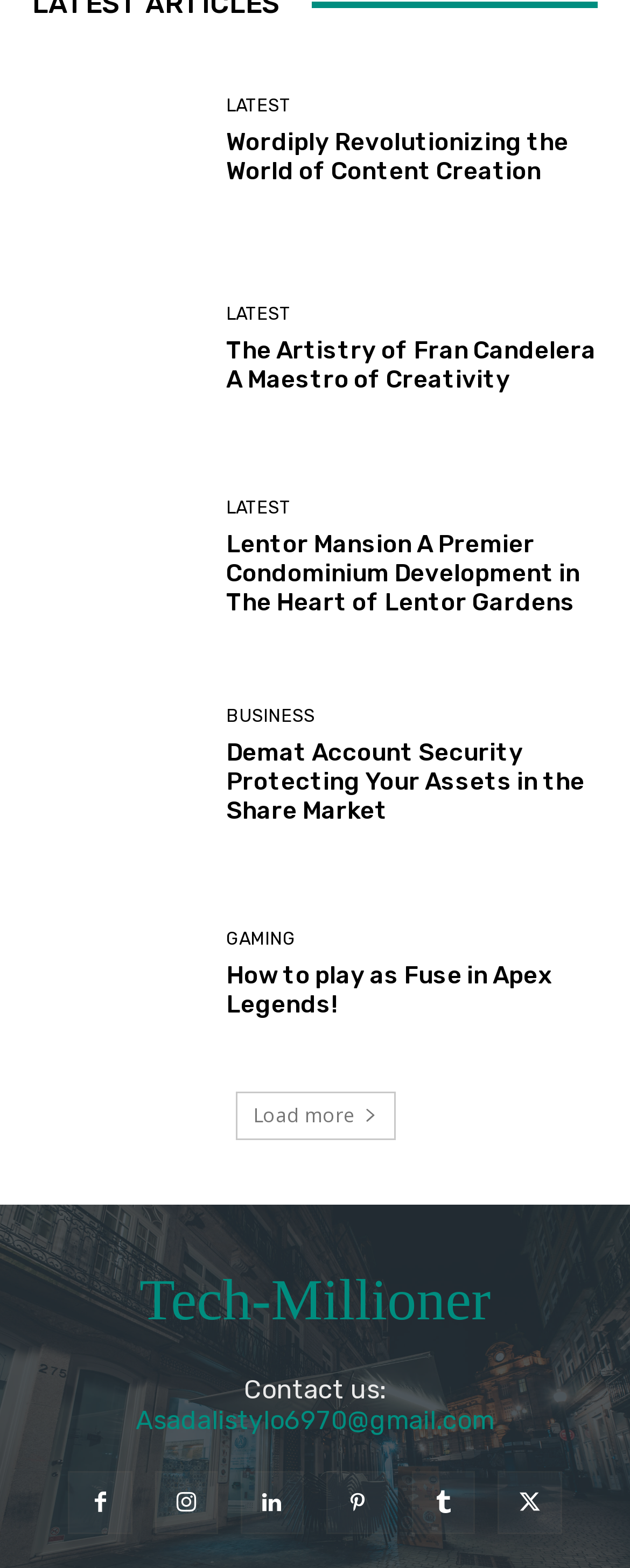Provide a single word or phrase to answer the given question: 
How many articles are displayed on the first page?

4